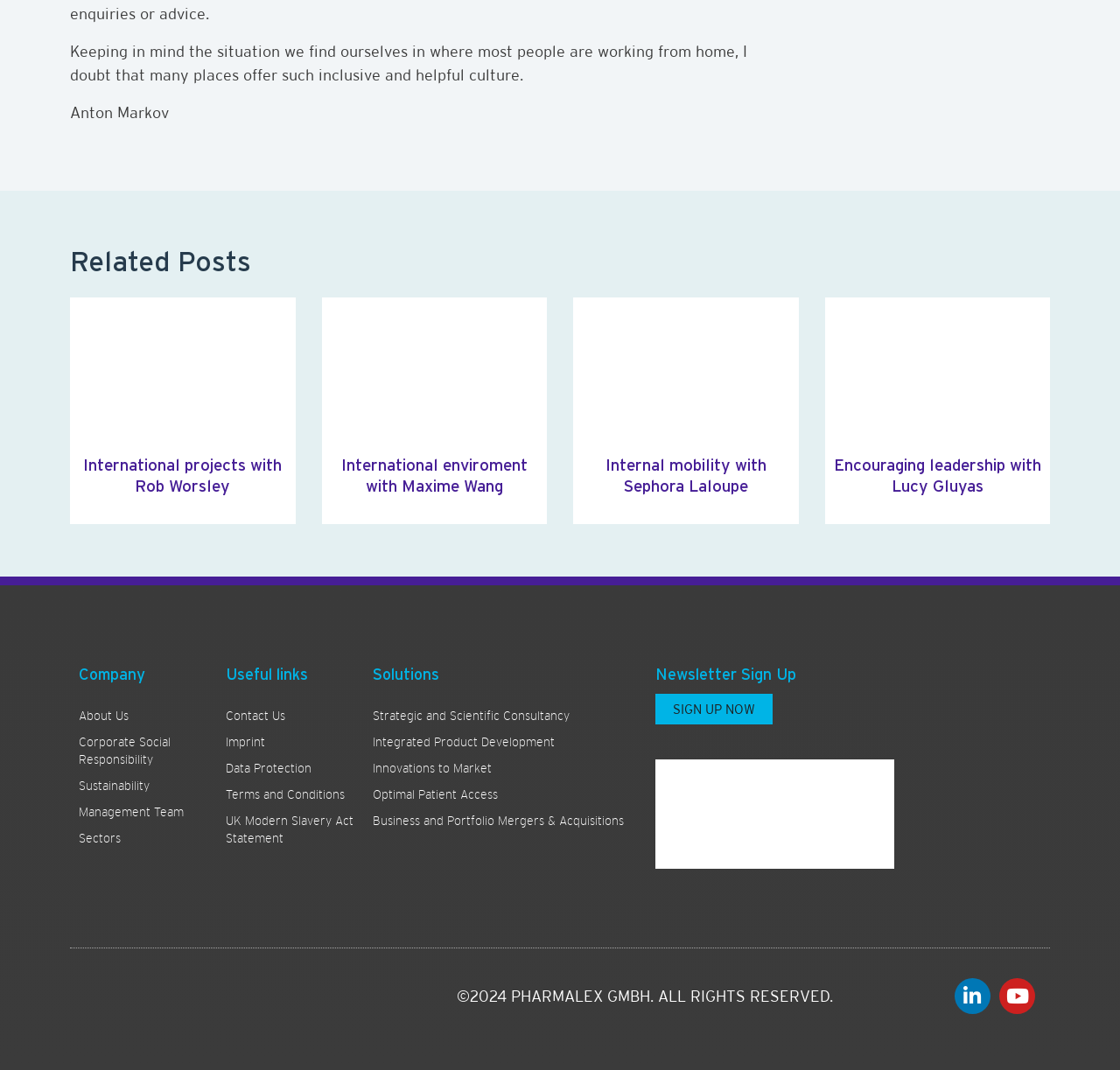Determine the bounding box for the described UI element: "Strategic and Scientific Consultancy".

[0.333, 0.656, 0.57, 0.681]